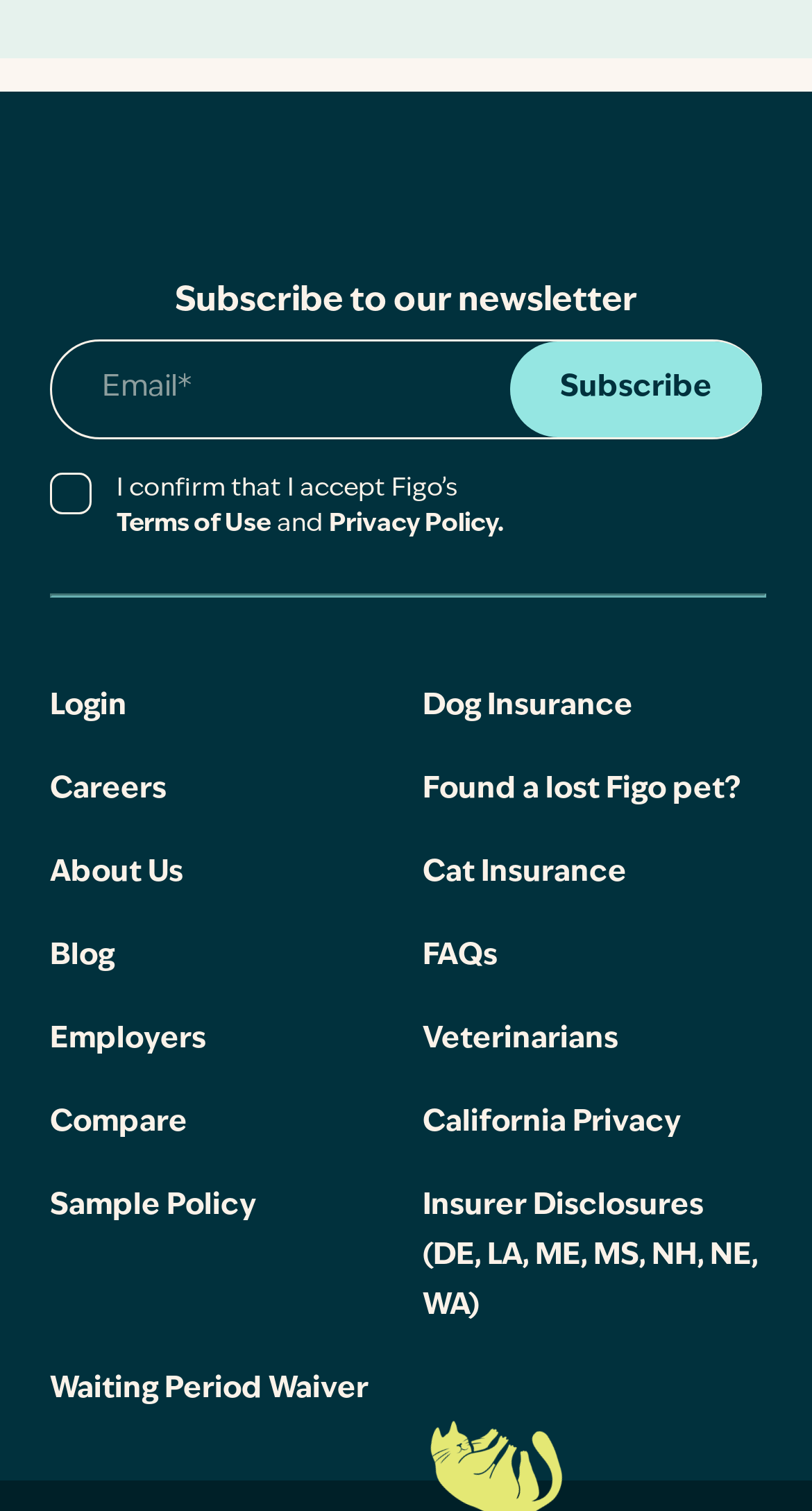Provide the bounding box coordinates of the HTML element described as: "spoilers". The bounding box coordinates should be four float numbers between 0 and 1, i.e., [left, top, right, bottom].

None